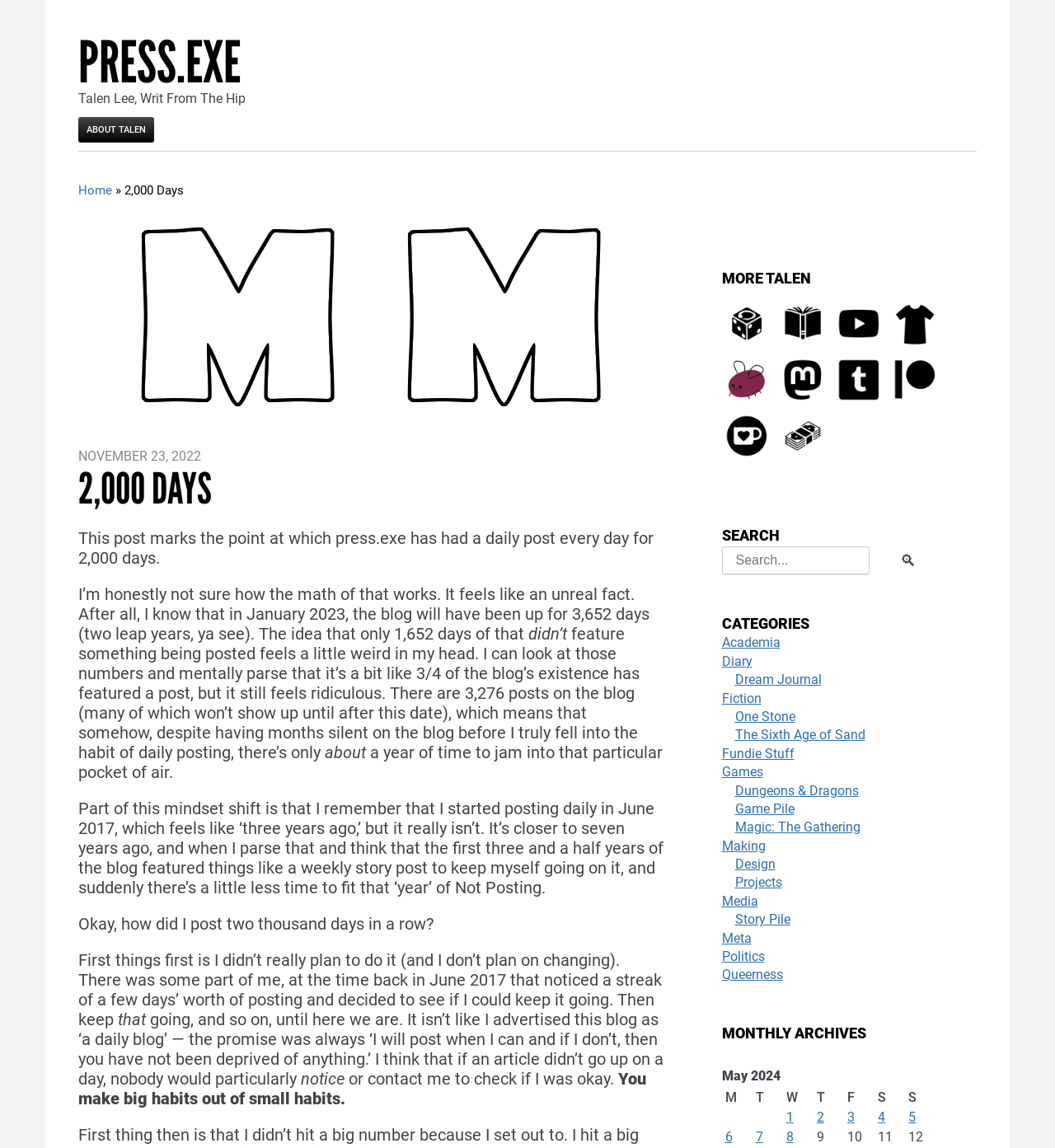Please specify the bounding box coordinates for the clickable region that will help you carry out the instruction: "View the 'MORE TALEN' section".

[0.684, 0.229, 0.922, 0.252]